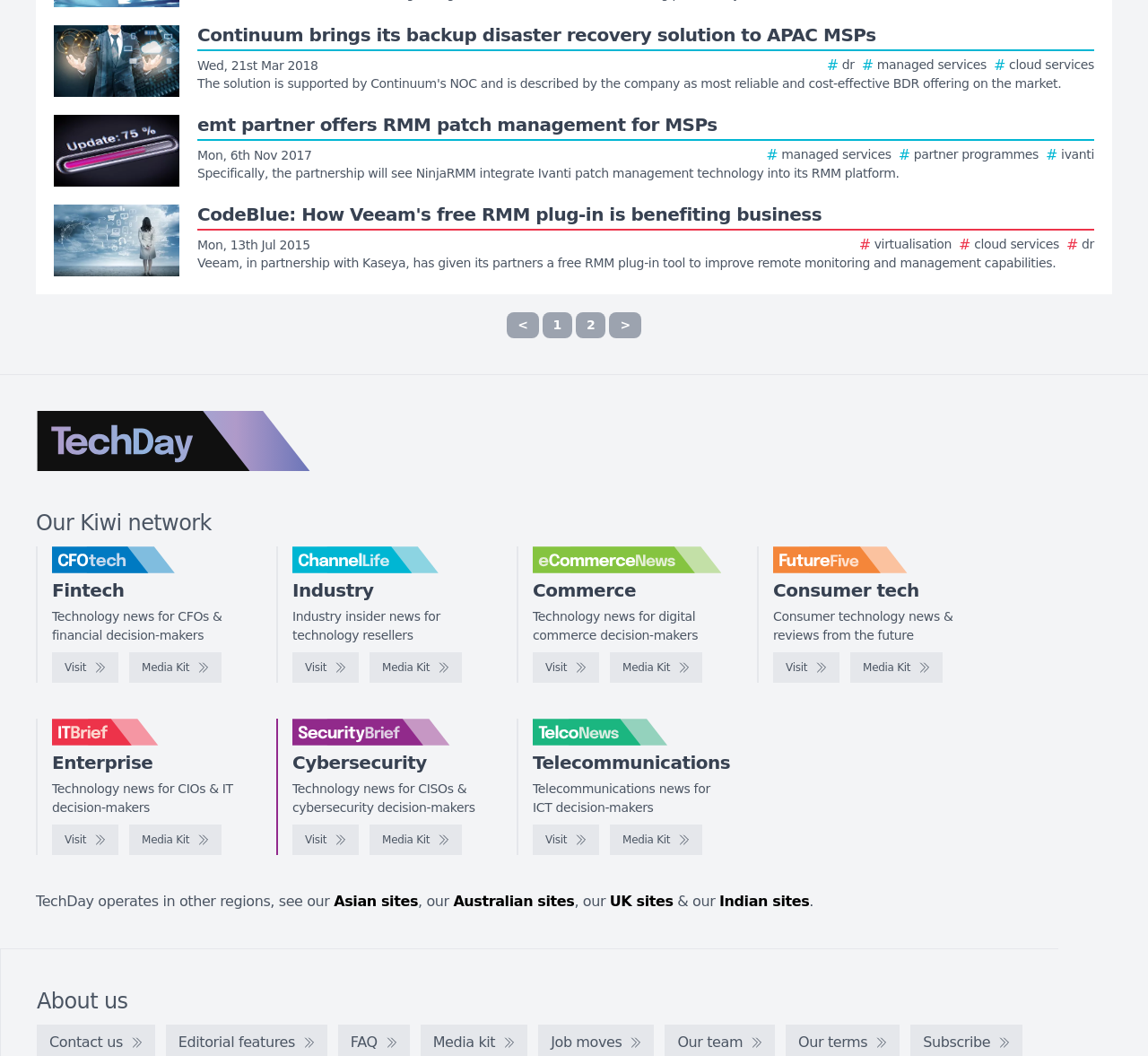How many regions does TechDay operate in, according to the footer?
Based on the image, answer the question with as much detail as possible.

I determined this answer by looking at the footer section, which mentions TechDay operating in other regions, including Asian, Australian, UK, and Indian sites, indicating a total of 5 regions.